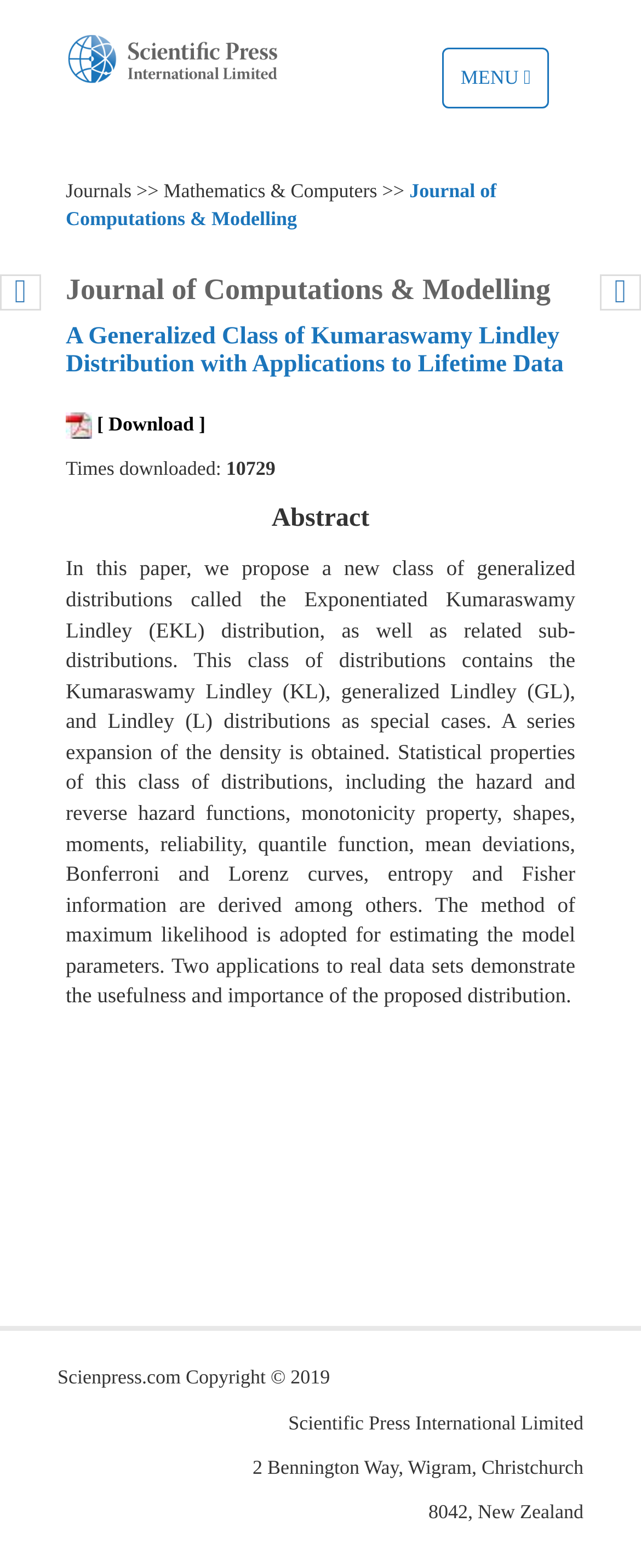Give the bounding box coordinates for this UI element: "Toggle navigation Menu". The coordinates should be four float numbers between 0 and 1, arranged as [left, top, right, bottom].

[0.69, 0.03, 0.856, 0.069]